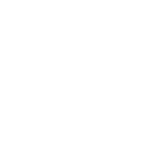Who produced the album 'Barb Wire'?
Look at the image and respond with a single word or a short phrase.

Werf records